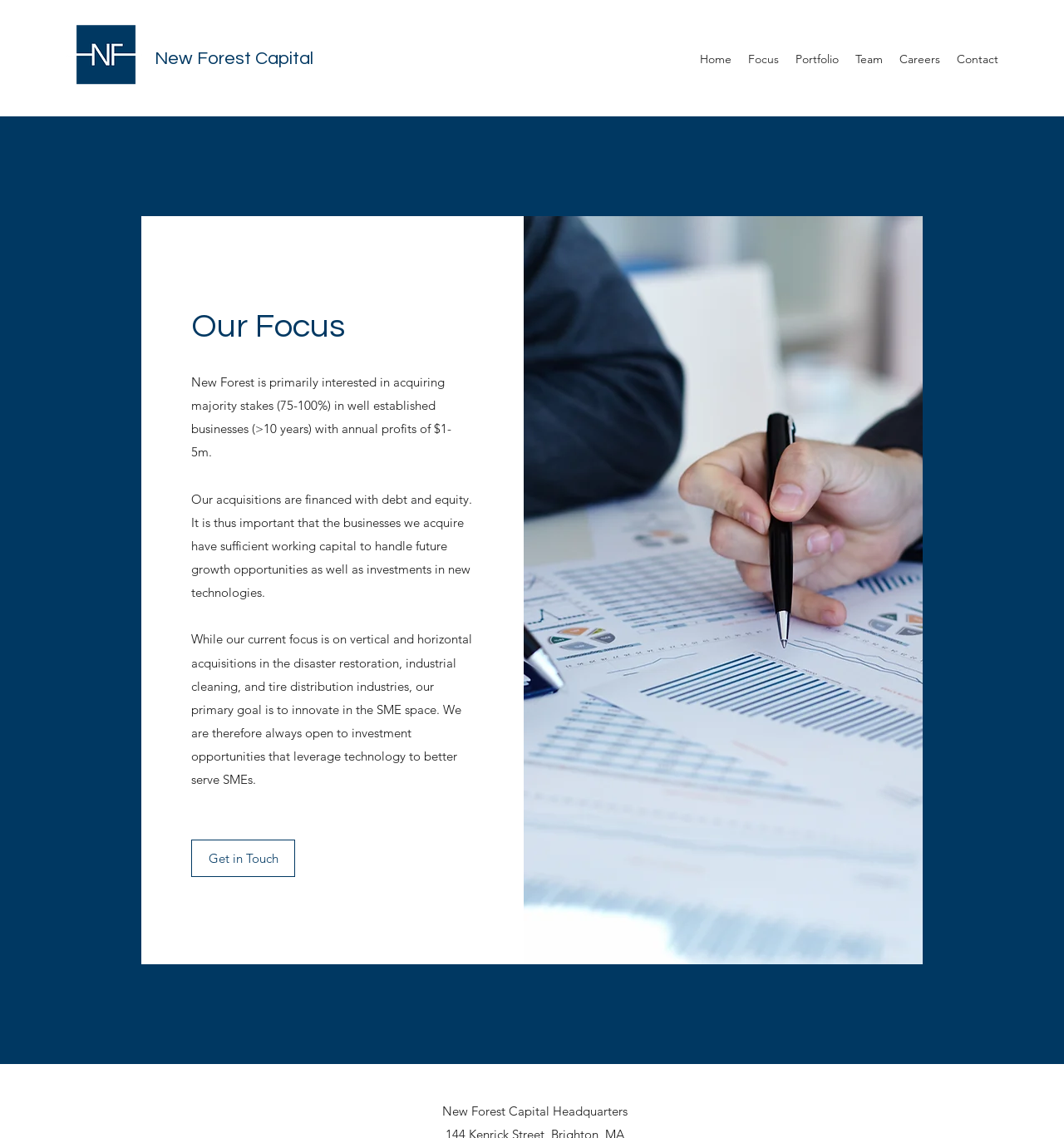Can you find the bounding box coordinates for the element to click on to achieve the instruction: "Go to the Home page"?

[0.65, 0.041, 0.695, 0.063]